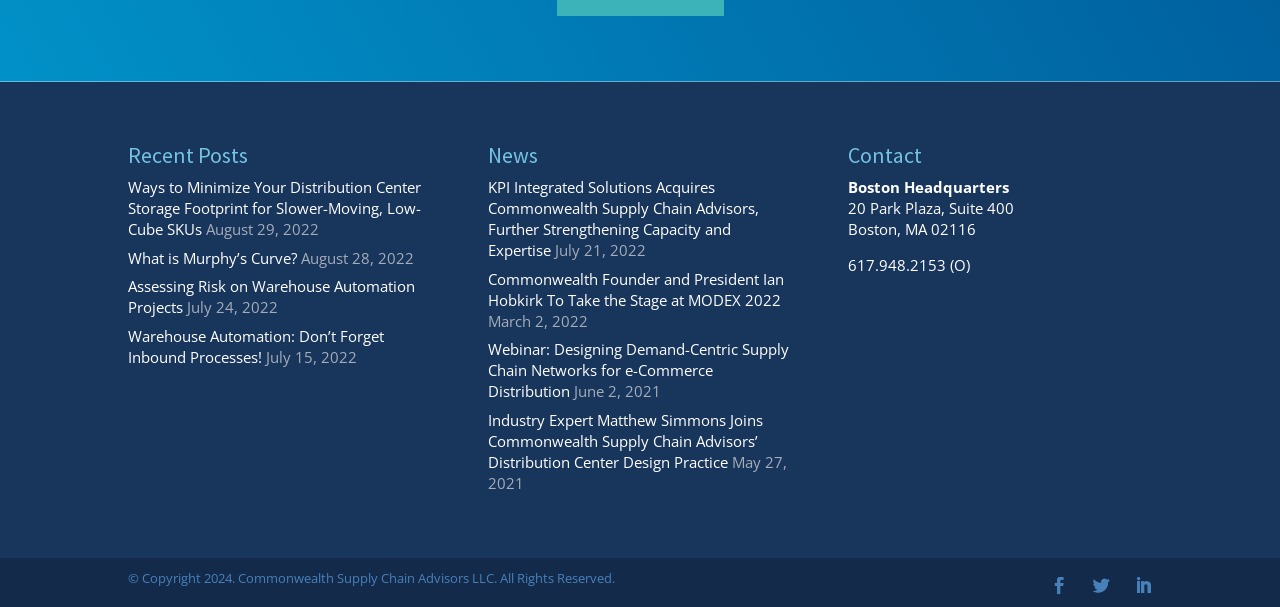Answer this question using a single word or a brief phrase:
What is the address of the Boston Headquarters?

20 Park Plaza, Suite 400, Boston, MA 02116